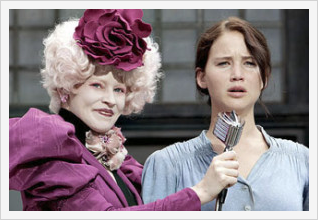What is Katniss Everdeen wearing?
From the image, respond with a single word or phrase.

a simple blue dress